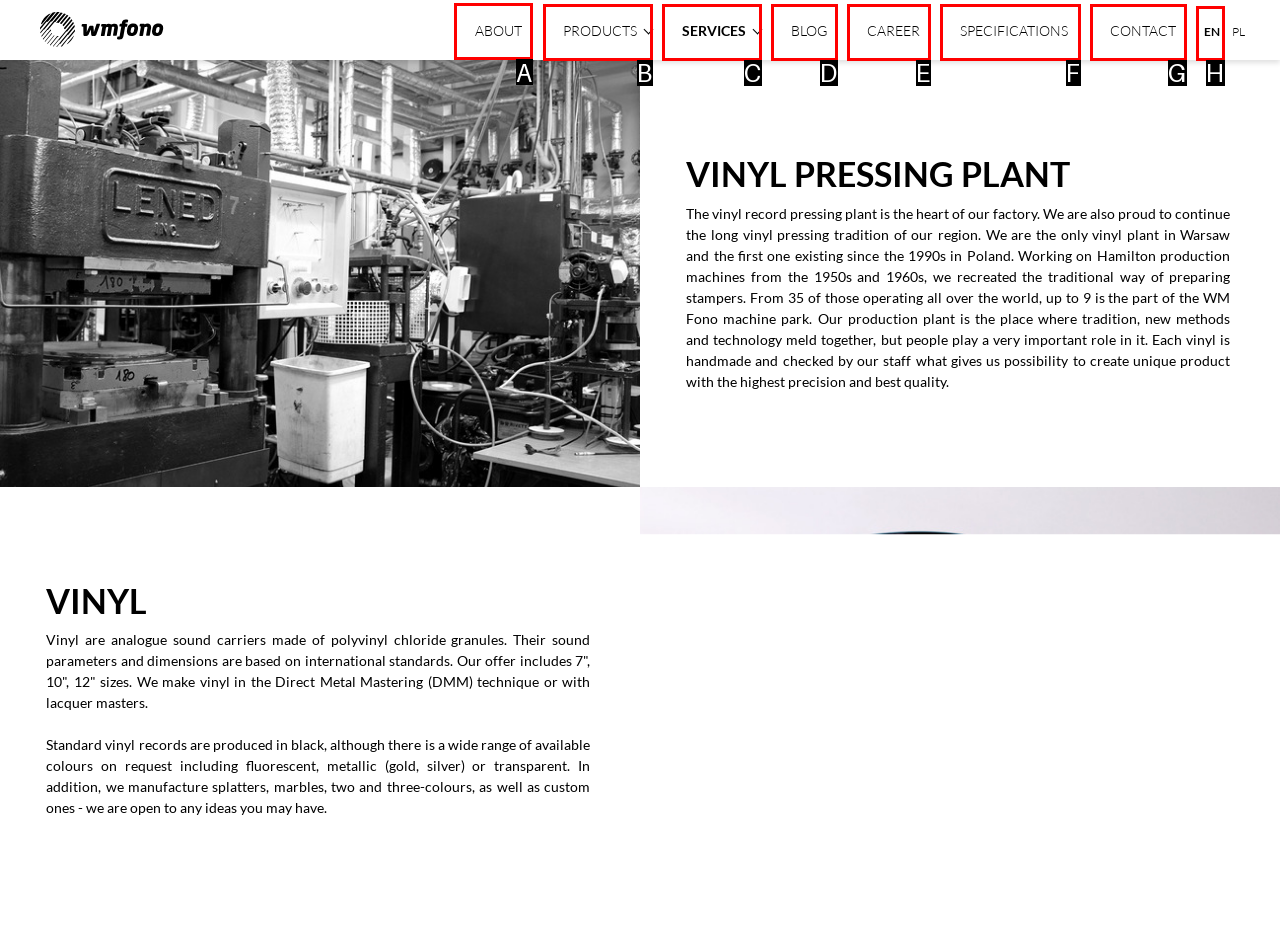Tell me which one HTML element I should click to complete the following task: Go to the ABOUT page Answer with the option's letter from the given choices directly.

A